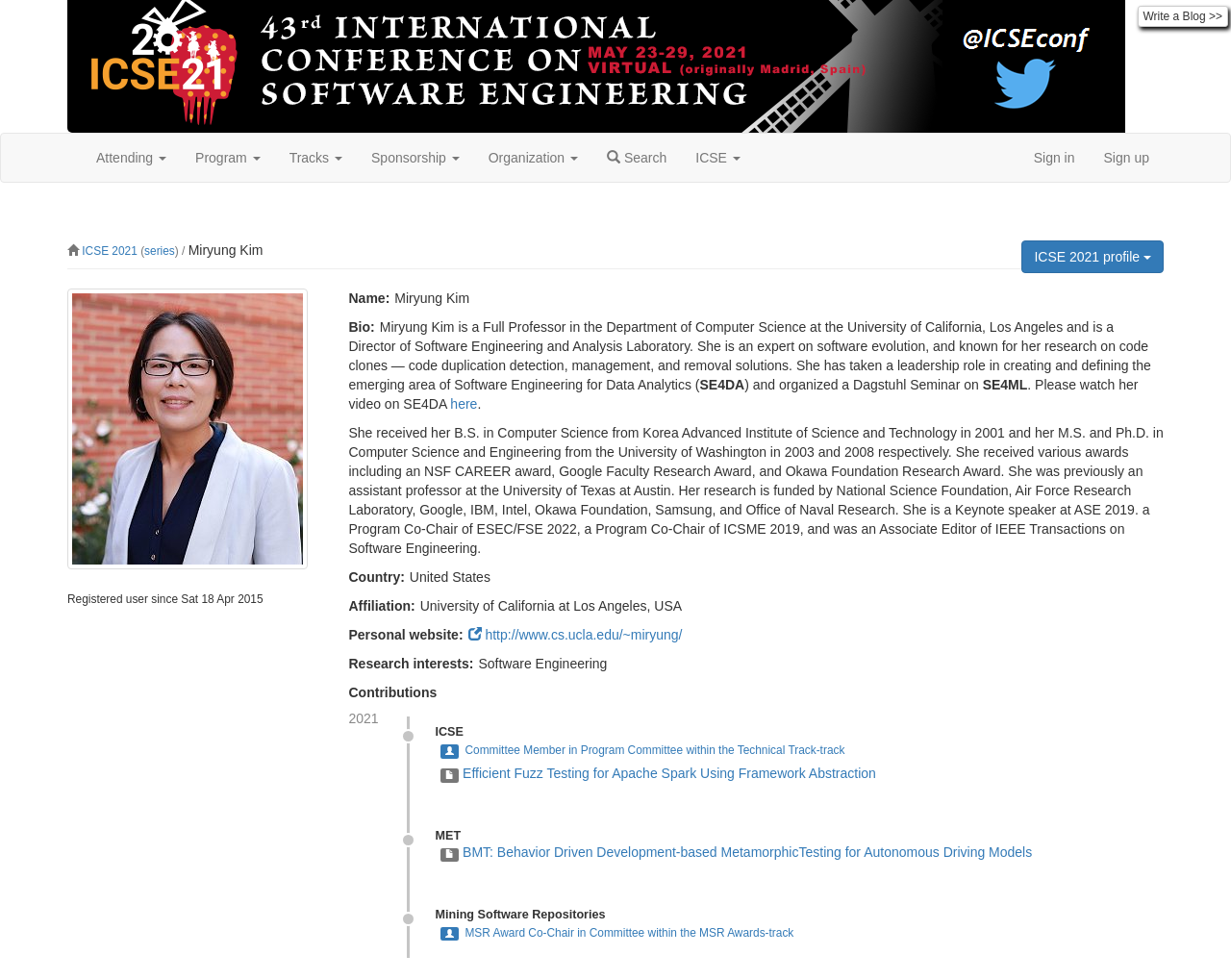Can you specify the bounding box coordinates of the area that needs to be clicked to fulfill the following instruction: "Watch Miryung Kim's video on SE4DA"?

[0.366, 0.404, 0.388, 0.42]